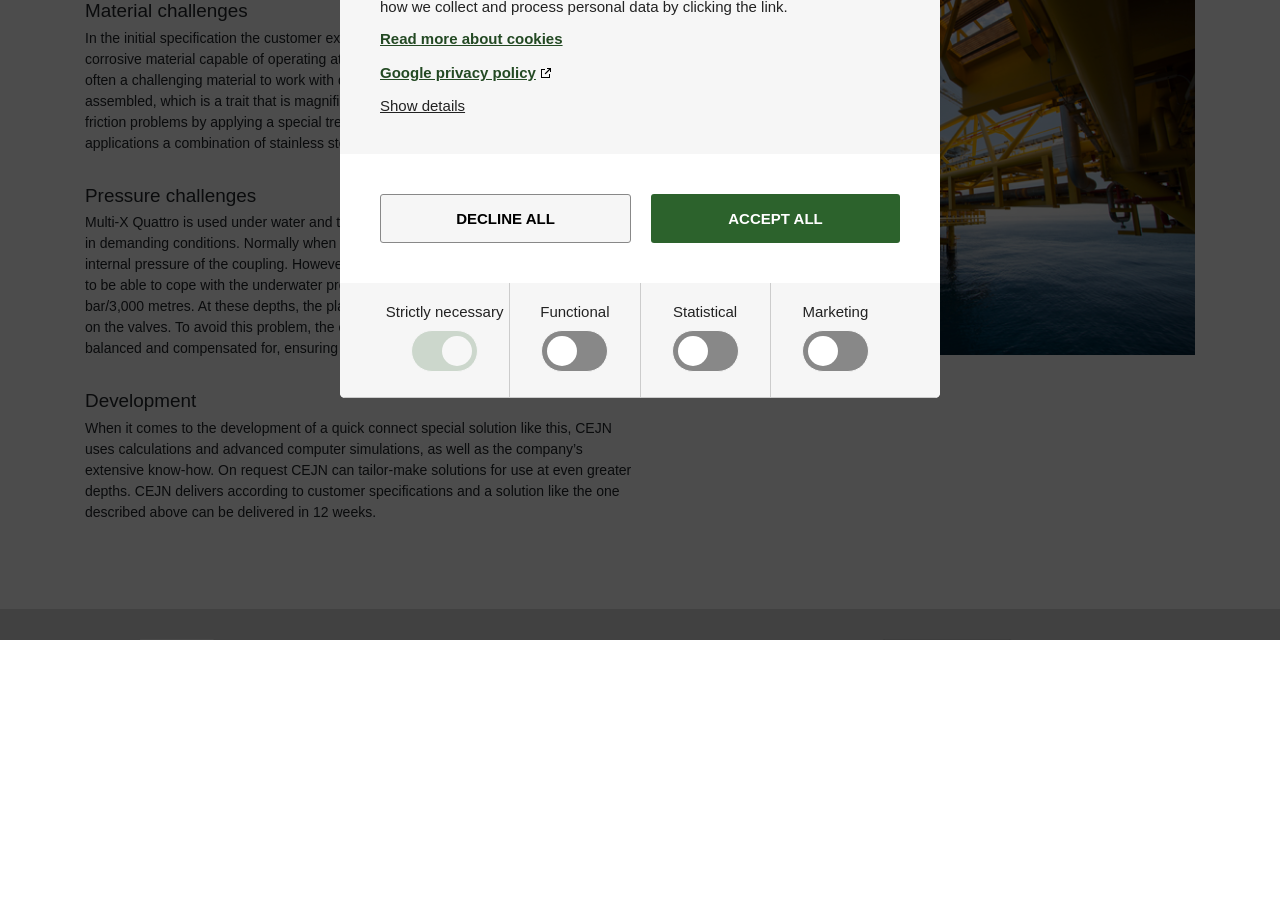Find the bounding box coordinates for the HTML element described in this sentence: "Movies". Provide the coordinates as four float numbers between 0 and 1, in the format [left, top, right, bottom].

[0.506, 0.79, 0.541, 0.813]